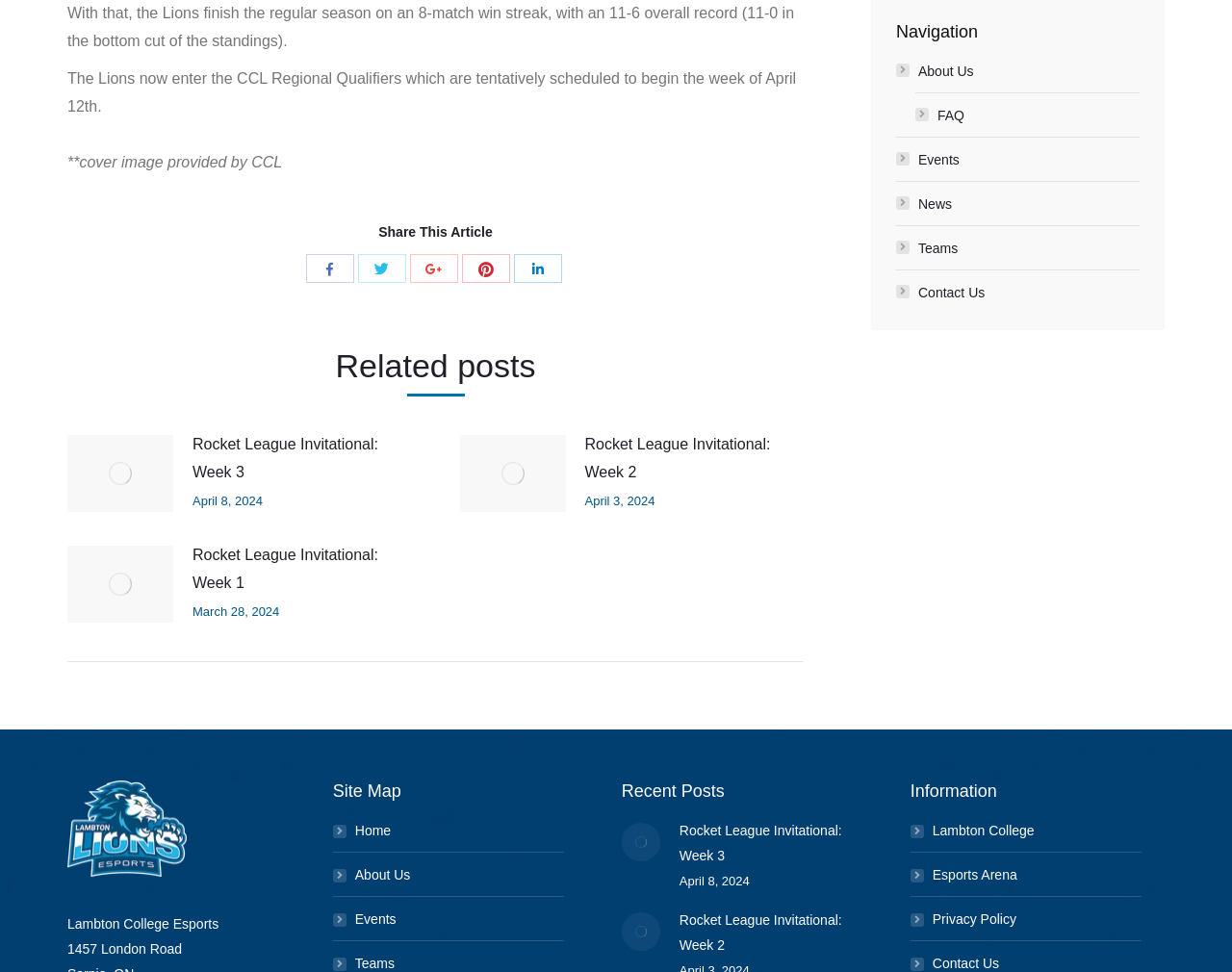What is the address of Lambton College Esports?
Make sure to answer the question with a detailed and comprehensive explanation.

The address of Lambton College Esports is 1457 London Road, which is mentioned in the bottom-left corner of the webpage, along with the team's logo and name.